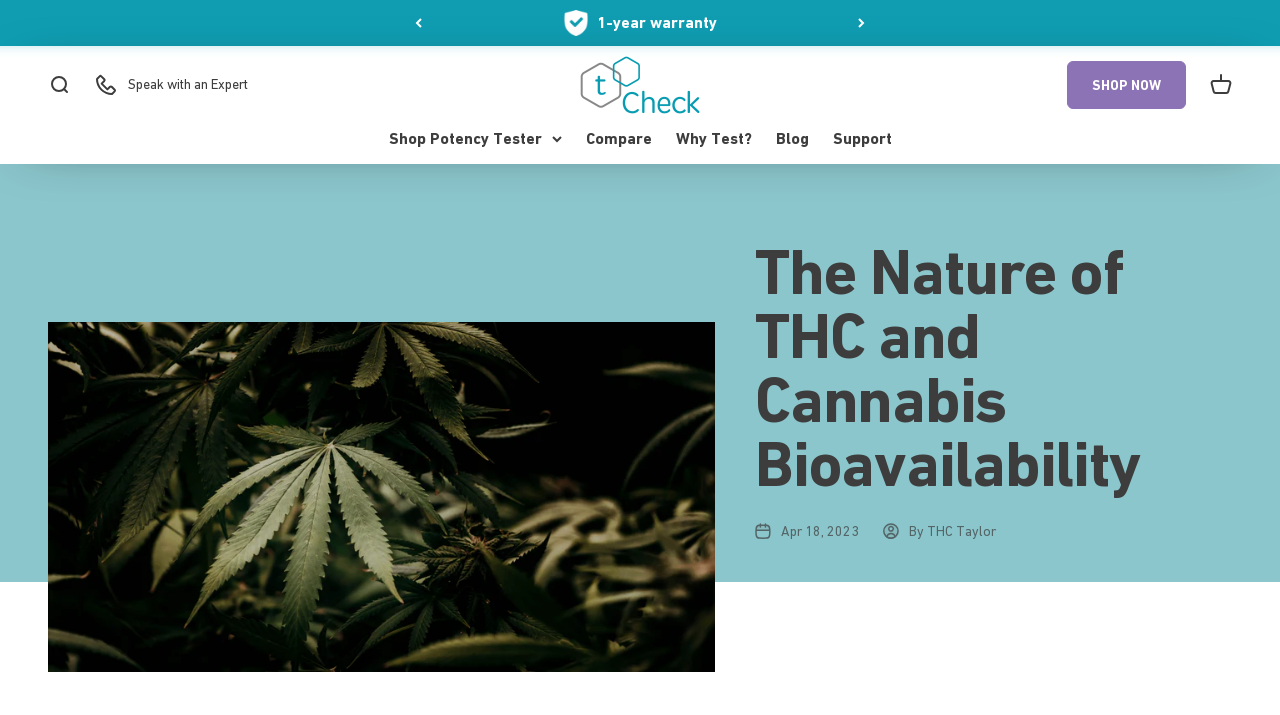Please identify the bounding box coordinates for the region that you need to click to follow this instruction: "Compare products".

[0.457, 0.18, 0.509, 0.207]